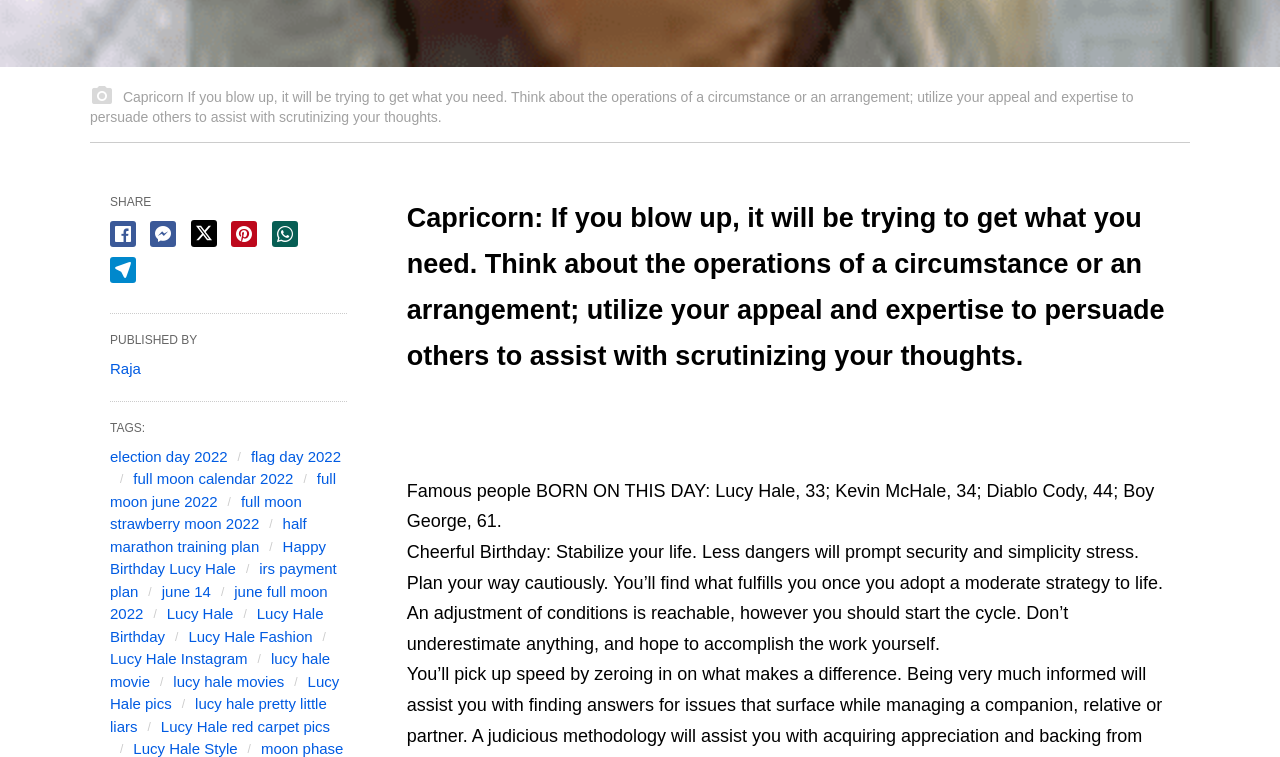Pinpoint the bounding box coordinates of the area that must be clicked to complete this instruction: "Read more about Lucy Hale".

[0.13, 0.799, 0.182, 0.822]